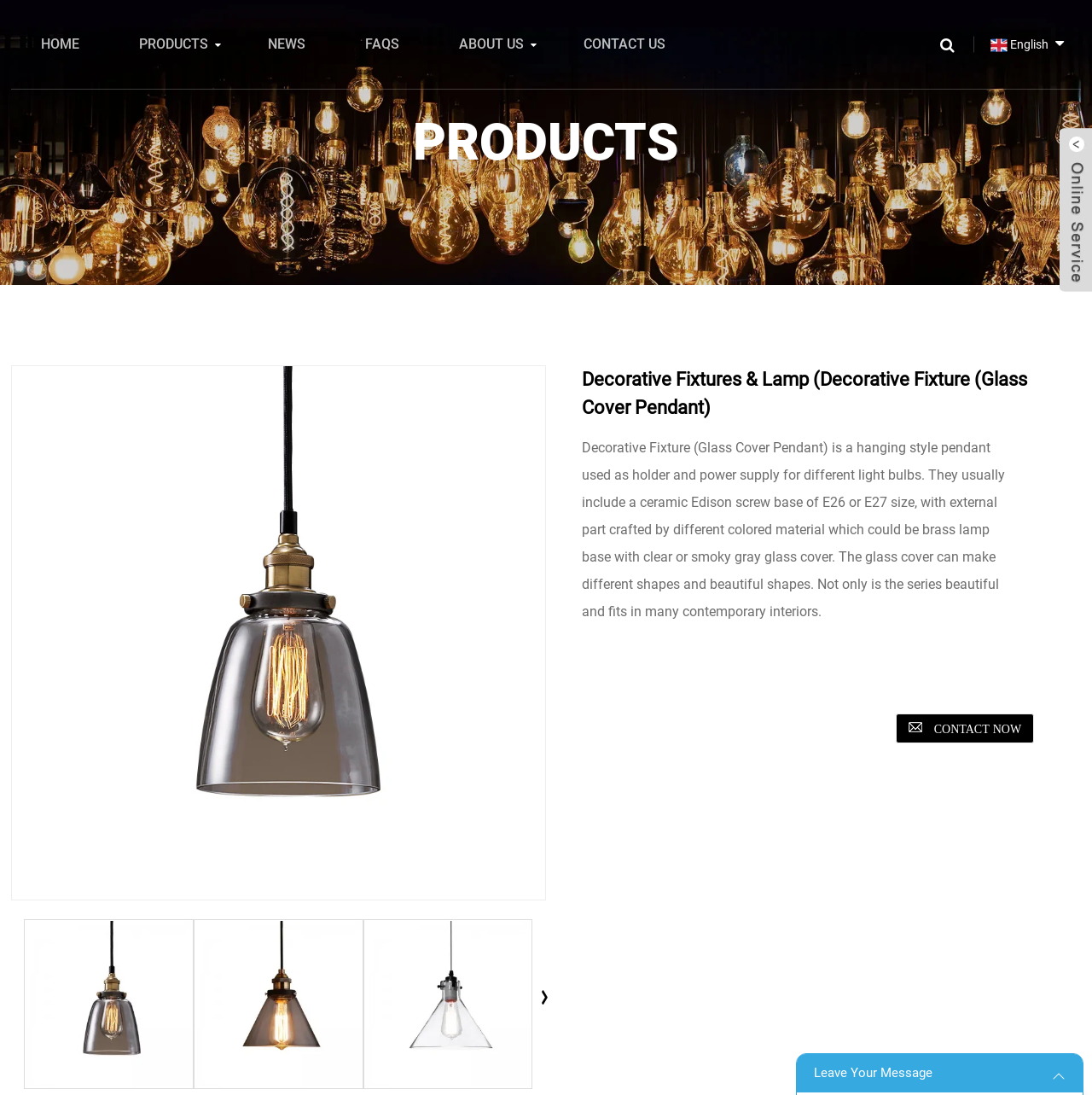What is the purpose of the decorative fixture?
Using the image, elaborate on the answer with as much detail as possible.

According to the product description, the decorative fixture is used as a holder and power supply for different light bulbs, which suggests that its primary purpose is to hold and power the light bulbs.